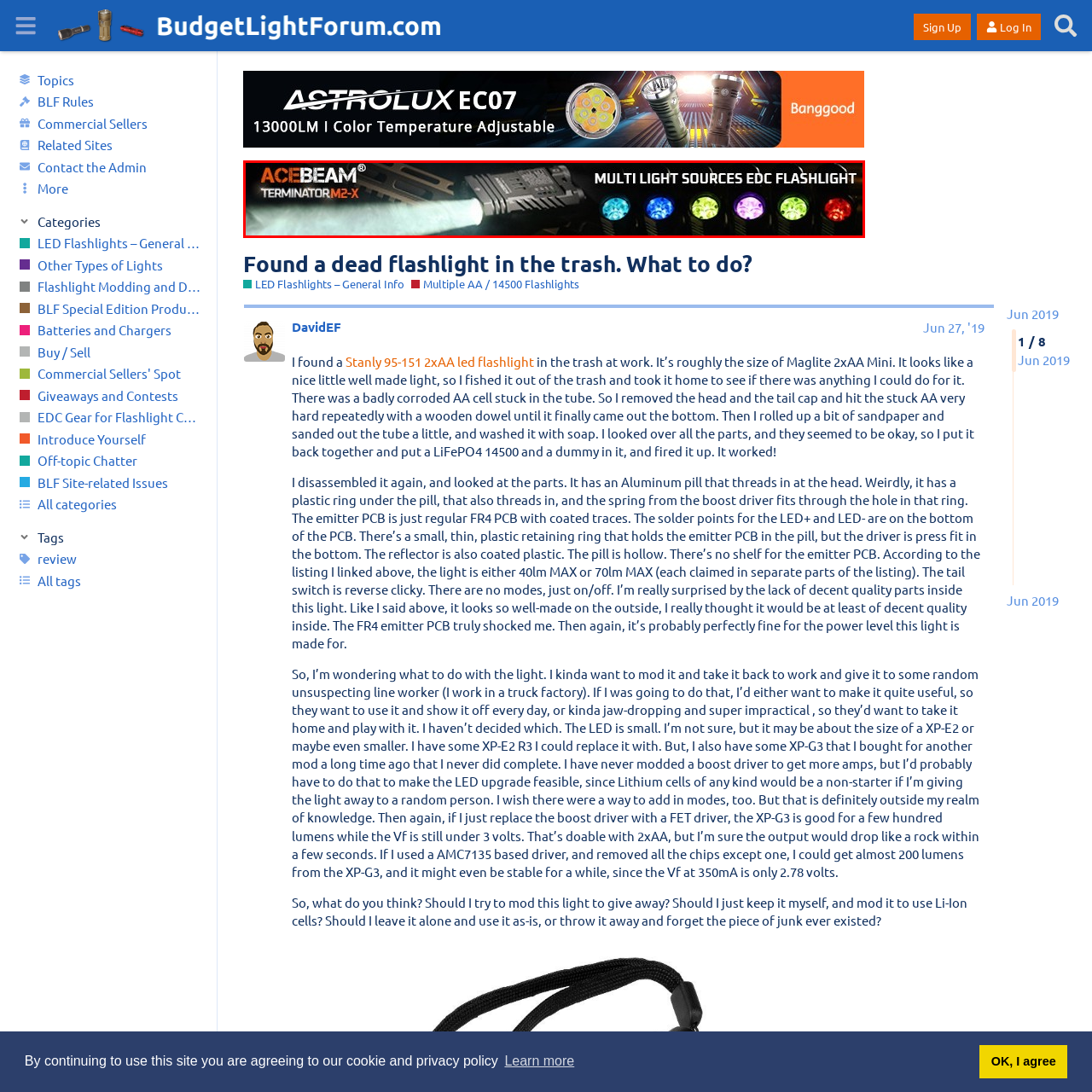Using the image highlighted in the red border, answer the following question concisely with a word or phrase:
What is the benefit of the flashlight's compact design?

Easy to carry